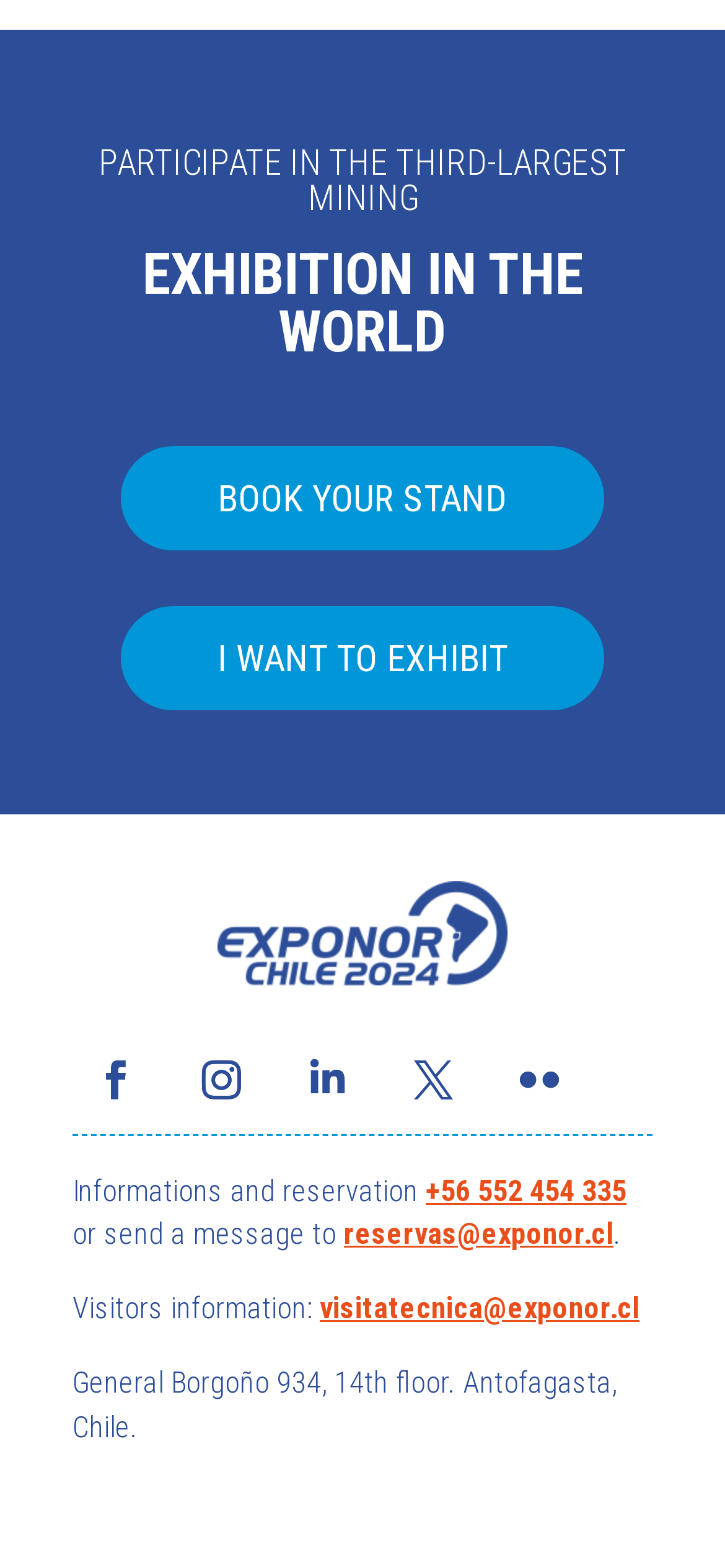Please identify the bounding box coordinates of the region to click in order to complete the task: "Contact for reservations". The coordinates must be four float numbers between 0 and 1, specified as [left, top, right, bottom].

[0.587, 0.748, 0.864, 0.77]